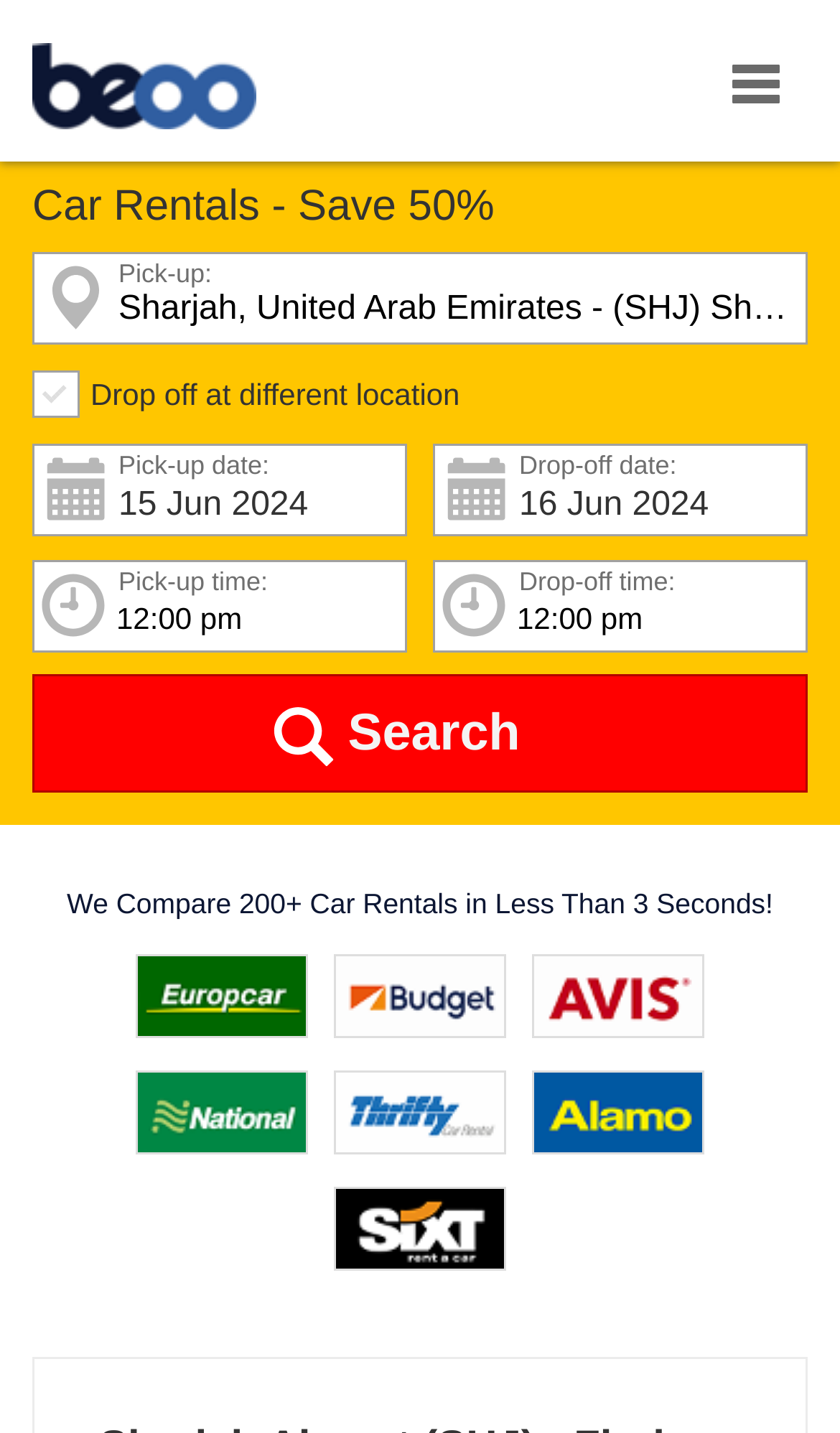Explain the contents of the webpage comprehensively.

This webpage is about renting cars at Sharjah Airport in the United Arab Emirates. At the top left, there is a link to "Beoo.com" accompanied by a small logo image. Next to it, there is a larger image that spans almost the entire width of the page. 

Below the top section, there is a heading that reads "Car Rentals - Save 50%". On the left side, there is a section for selecting pick-up and drop-off details. This section includes several form elements, such as text boxes, combo boxes, and buttons, along with corresponding labels and icons. The pick-up details section is on the left, and the drop-off details section is on the right. Each section has a date and time selection area with corresponding icons.

At the bottom left, there is a prominent "Search" button. Above the button, there is a heading that highlights the webpage's functionality, stating that it can compare over 200 car rentals in under 3 seconds.